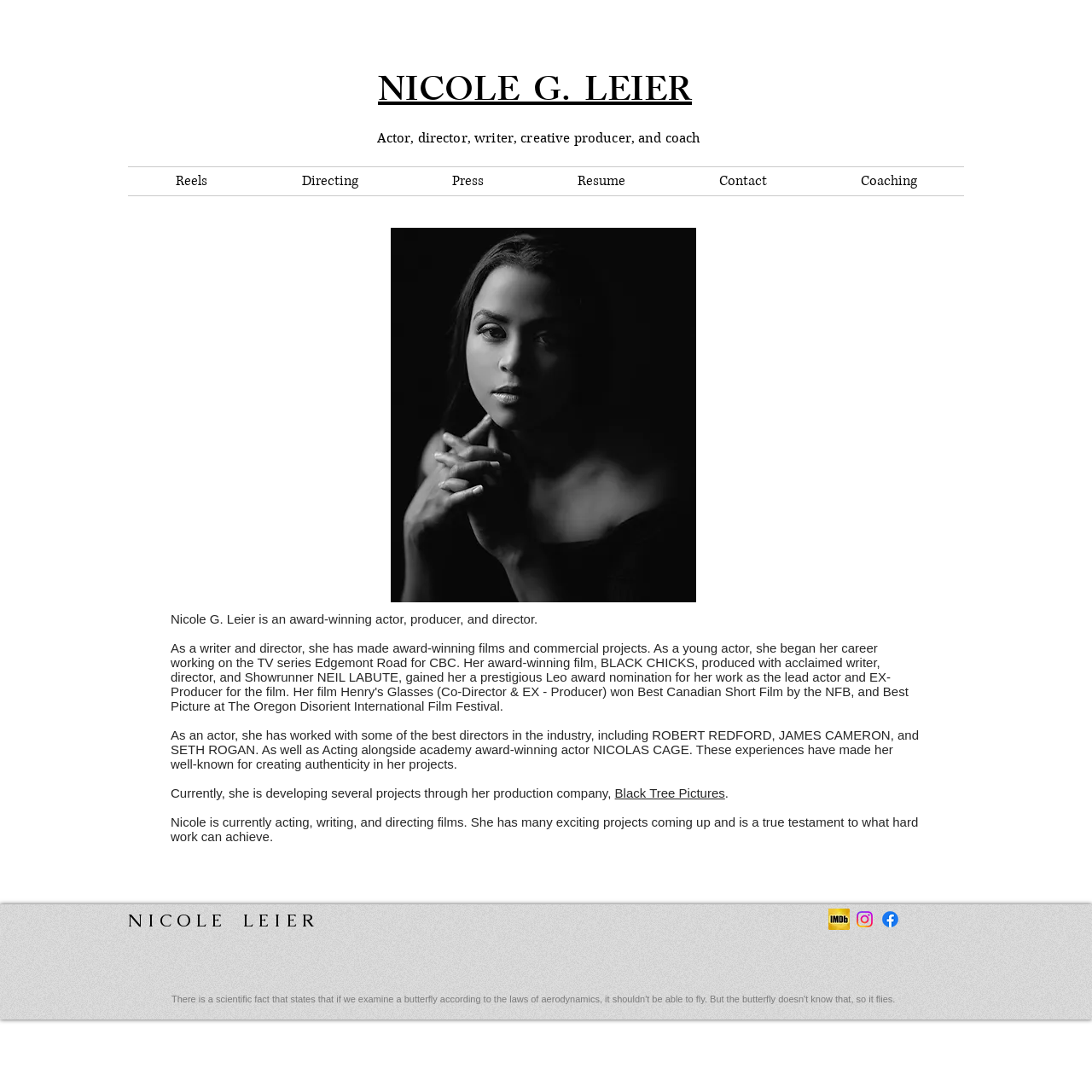Answer the question in one word or a short phrase:
What is the format of the content in the 'Reels' section?

Not specified